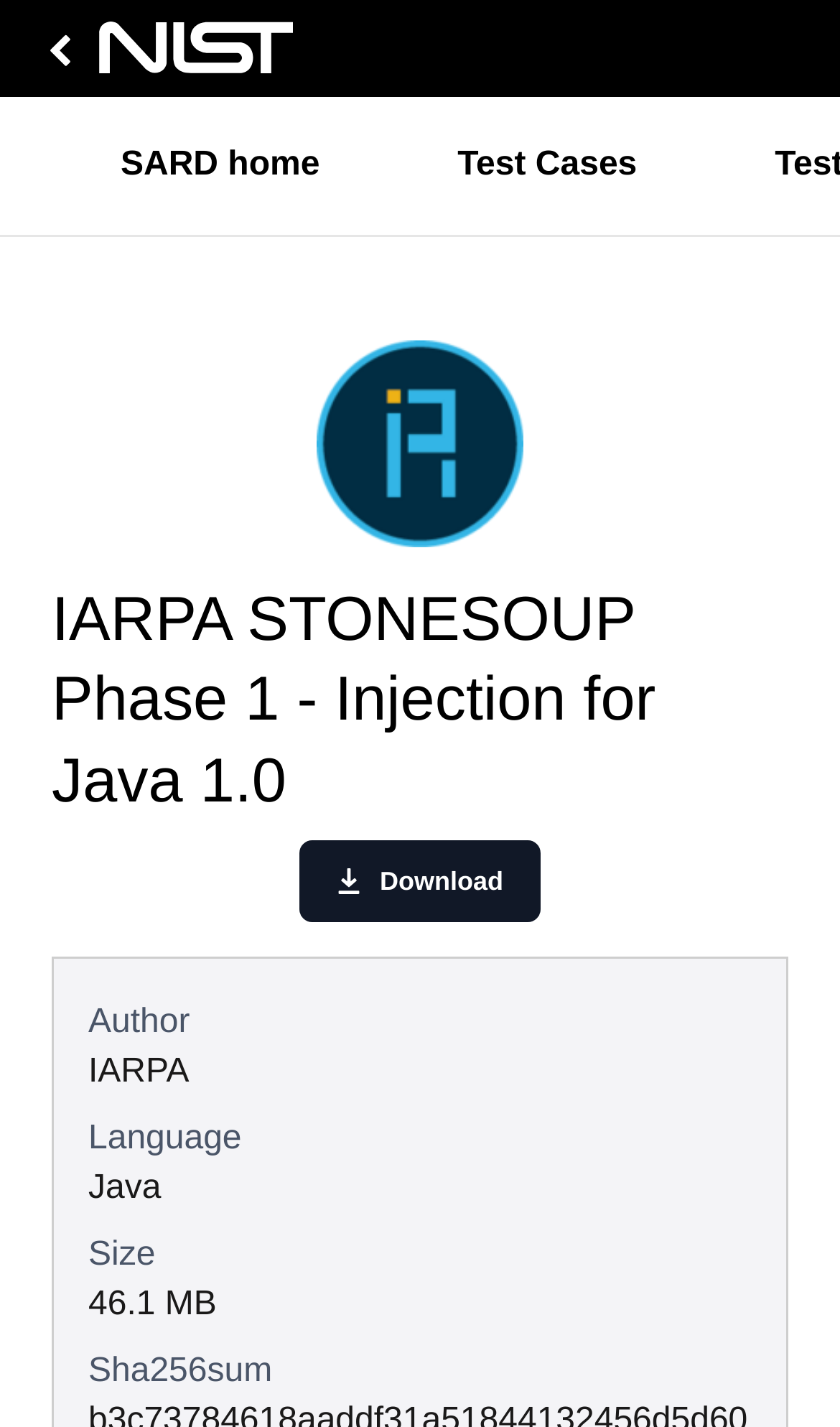Using the information in the image, could you please answer the following question in detail:
What is the name of the software?

I looked at the heading with the text 'IARPA STONESOUP Phase 1 - Injection for Java 1.0' and found that this is the name of the software.